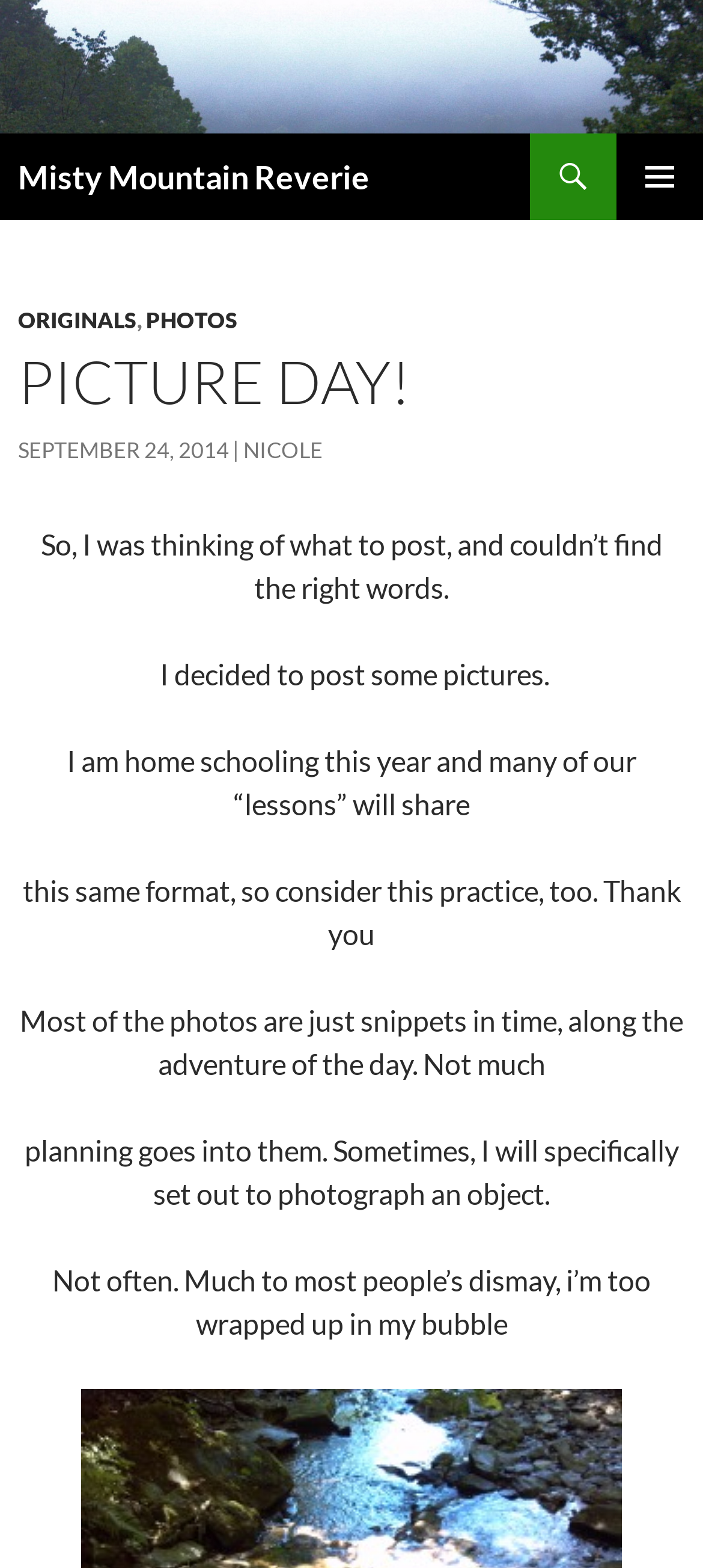Answer the question using only a single word or phrase: 
What is the purpose of the post?

Sharing pictures